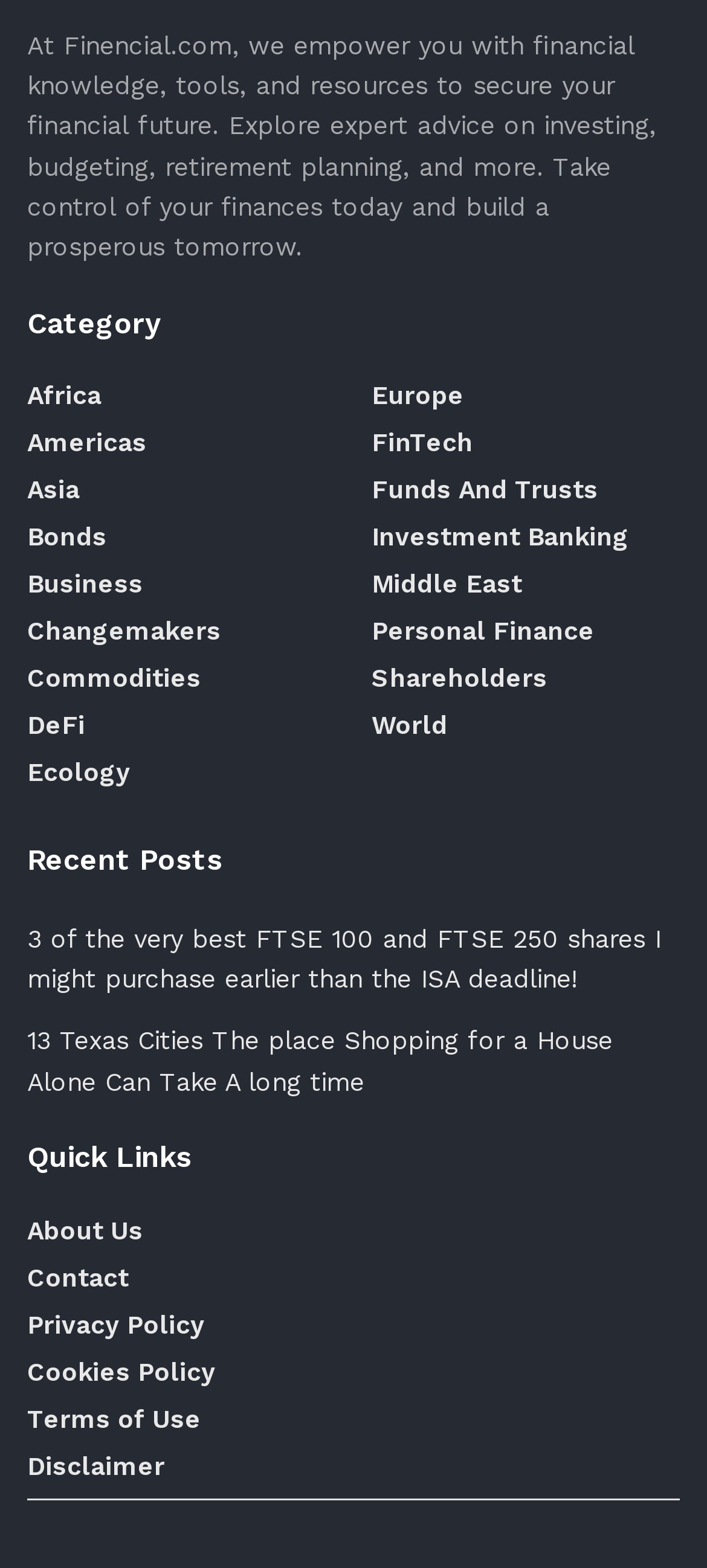Find the bounding box coordinates of the clickable area required to complete the following action: "View articles about Africa".

[0.038, 0.243, 0.144, 0.261]